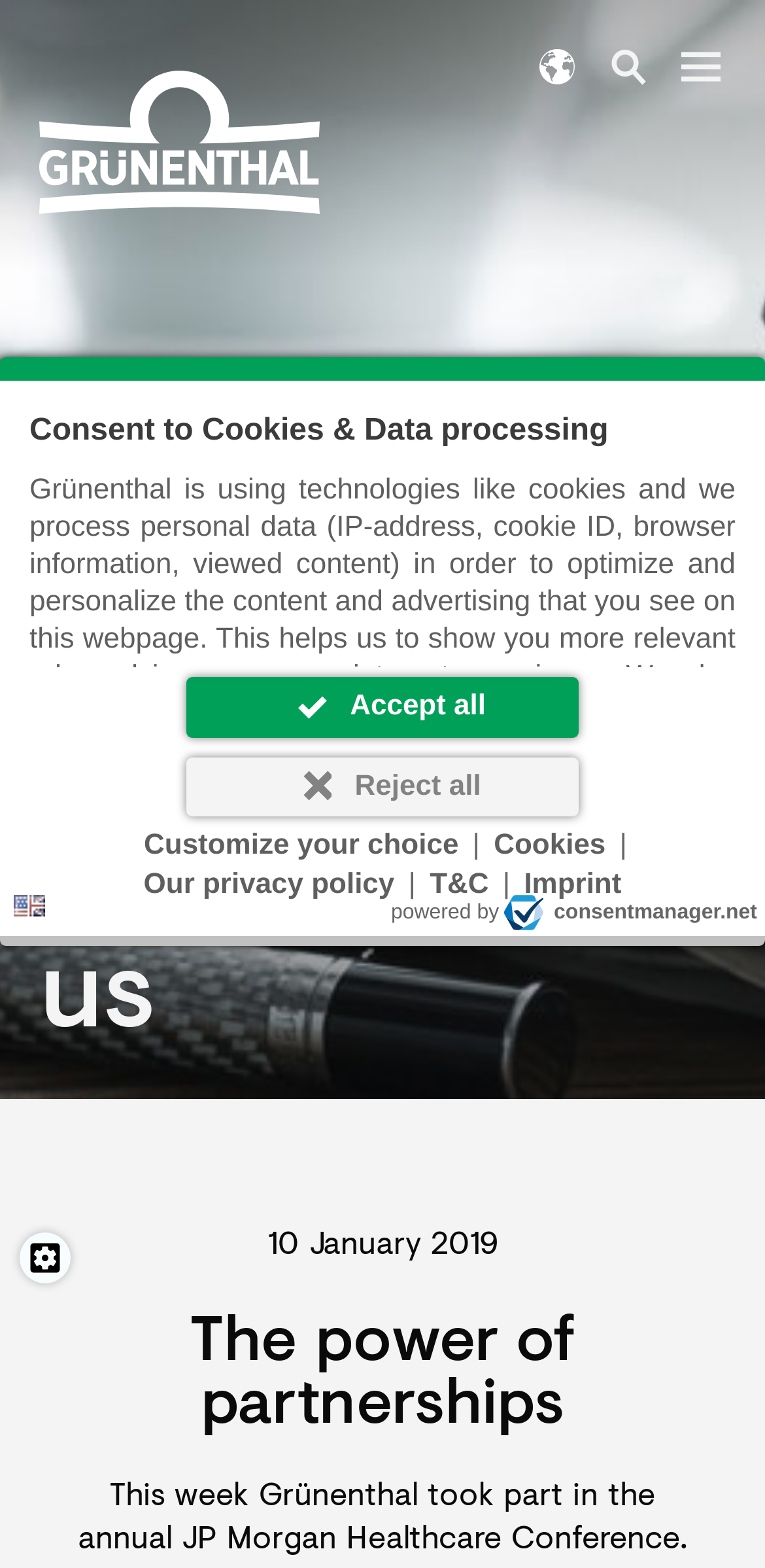Generate a thorough description of the webpage.

The webpage appears to be a corporate website, likely belonging to Grünenthal, a pharmaceutical company. At the top, there is a dialog box for consenting to cookies and data processing, which is currently in focus. This dialog box takes up most of the top half of the page and contains a heading, a lengthy paragraph of text explaining the use of cookies and data processing, and several buttons and links, including "Accept all", "Reject all", and "Customize your choice".

Below the dialog box, there is a section with a heading that reads "Explore our recent stories to see what drives us". This section likely contains news articles or stories about the company, but the exact content is not specified.

To the right of this section, there is a column with several links, including "Language: en", which suggests that the website is available in multiple languages. There are also links to "Cookies", "Our privacy policy", "T&C", and "Imprint", which are likely related to the website's terms and conditions.

At the bottom of the page, there is a section with a heading that reads "The power of partnerships", which is also the title of the webpage. This section contains a brief article or news story, with a date of "10 January 2019" and a short paragraph of text.

There are several images on the page, including icons for the "Accept all" and "Reject all" buttons, as well as a logo for "consentmanager.net" and an image associated with the "Privacy settings" button.